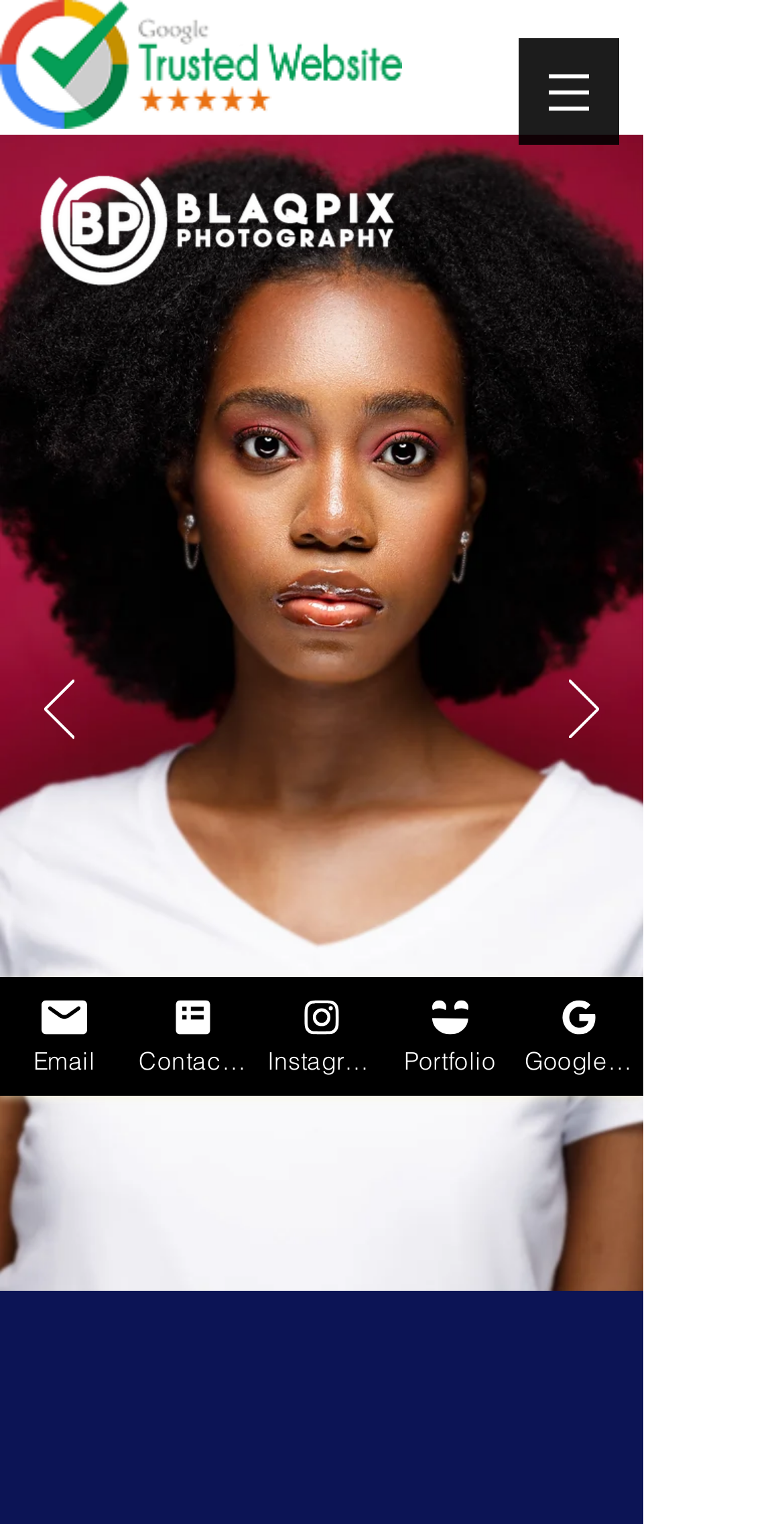What is the theme of the slideshow on the webpage?
Look at the image and answer the question using a single word or phrase.

Photography